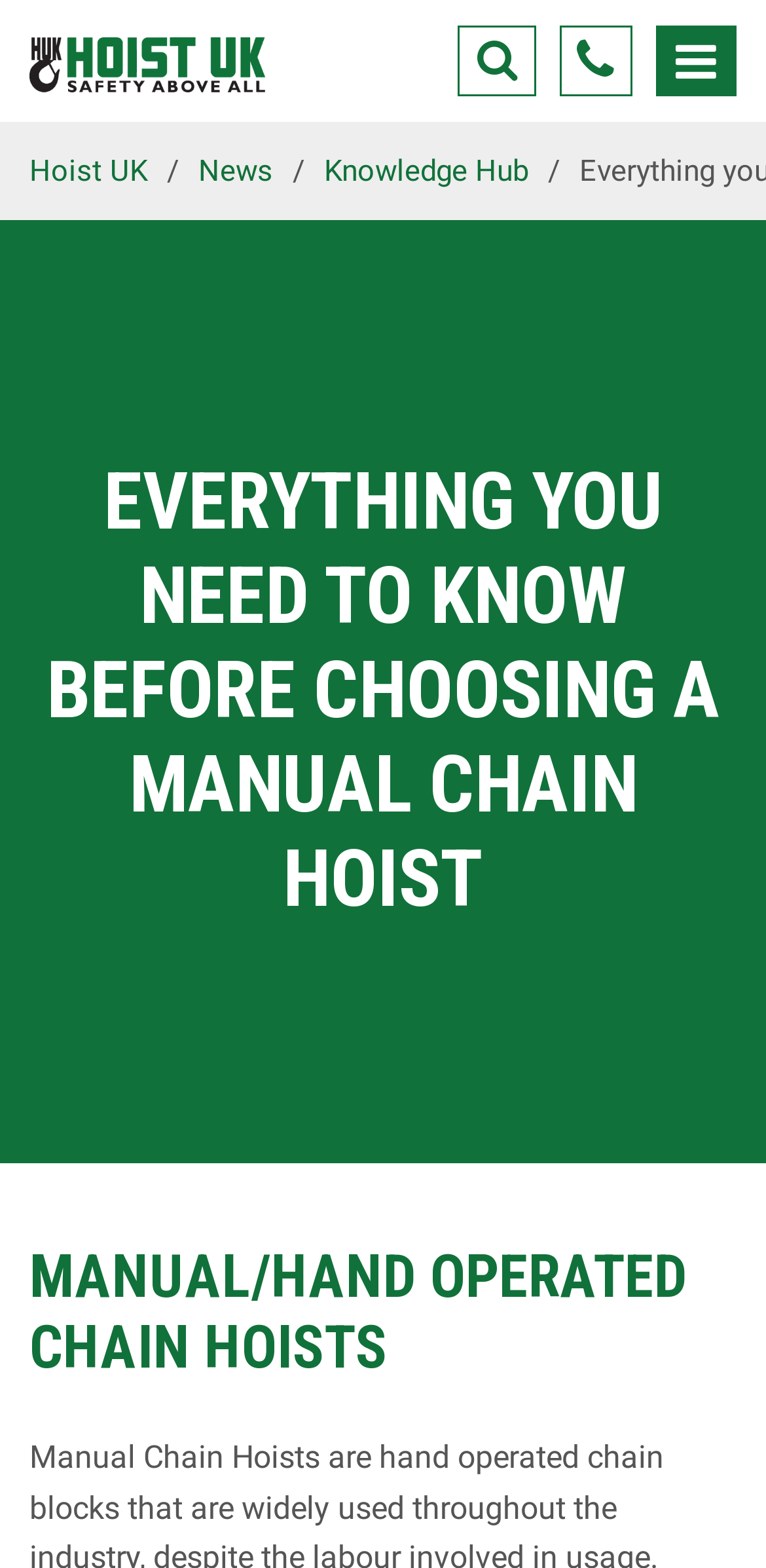Given the webpage screenshot and the description, determine the bounding box coordinates (top-left x, top-left y, bottom-right x, bottom-right y) that define the location of the UI element matching this description: parent_node: Like aria-label="Likes icon unchecked"

None